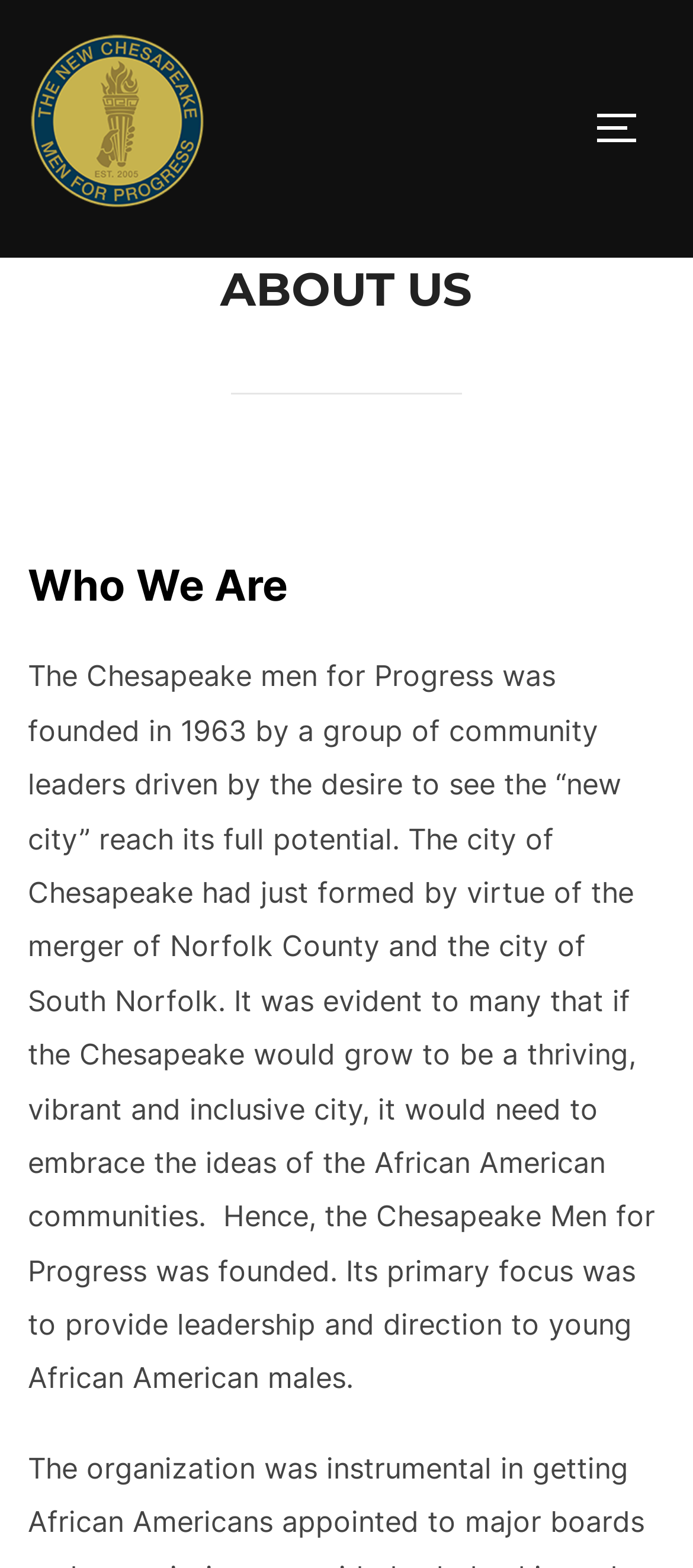Return the bounding box coordinates of the UI element that corresponds to this description: "Toggle sidebar & navigation". The coordinates must be given as four float numbers in the range of 0 and 1, [left, top, right, bottom].

[0.857, 0.057, 0.96, 0.107]